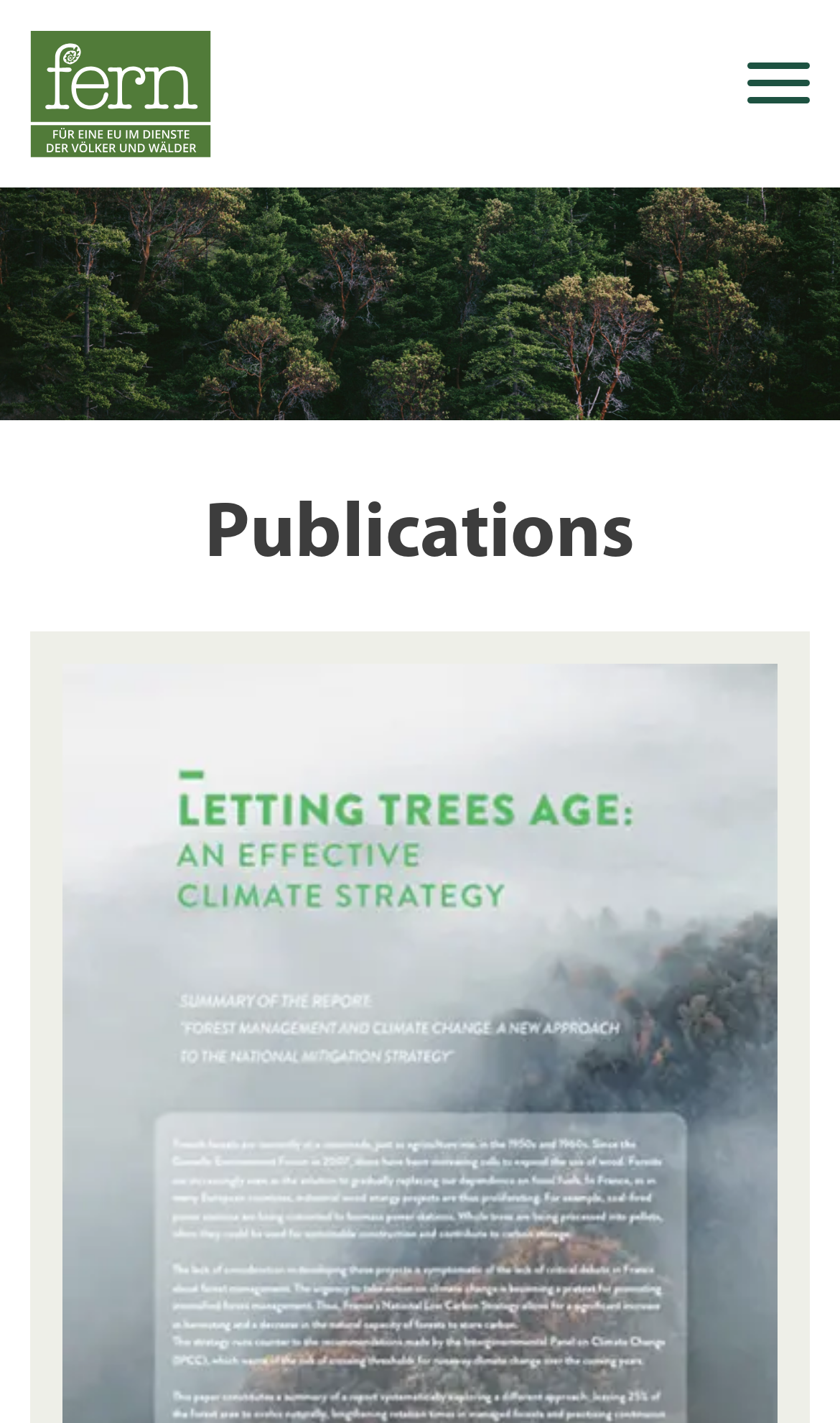Please locate the bounding box coordinates of the element's region that needs to be clicked to follow the instruction: "Go to studio". The bounding box coordinates should be provided as four float numbers between 0 and 1, i.e., [left, top, right, bottom].

None